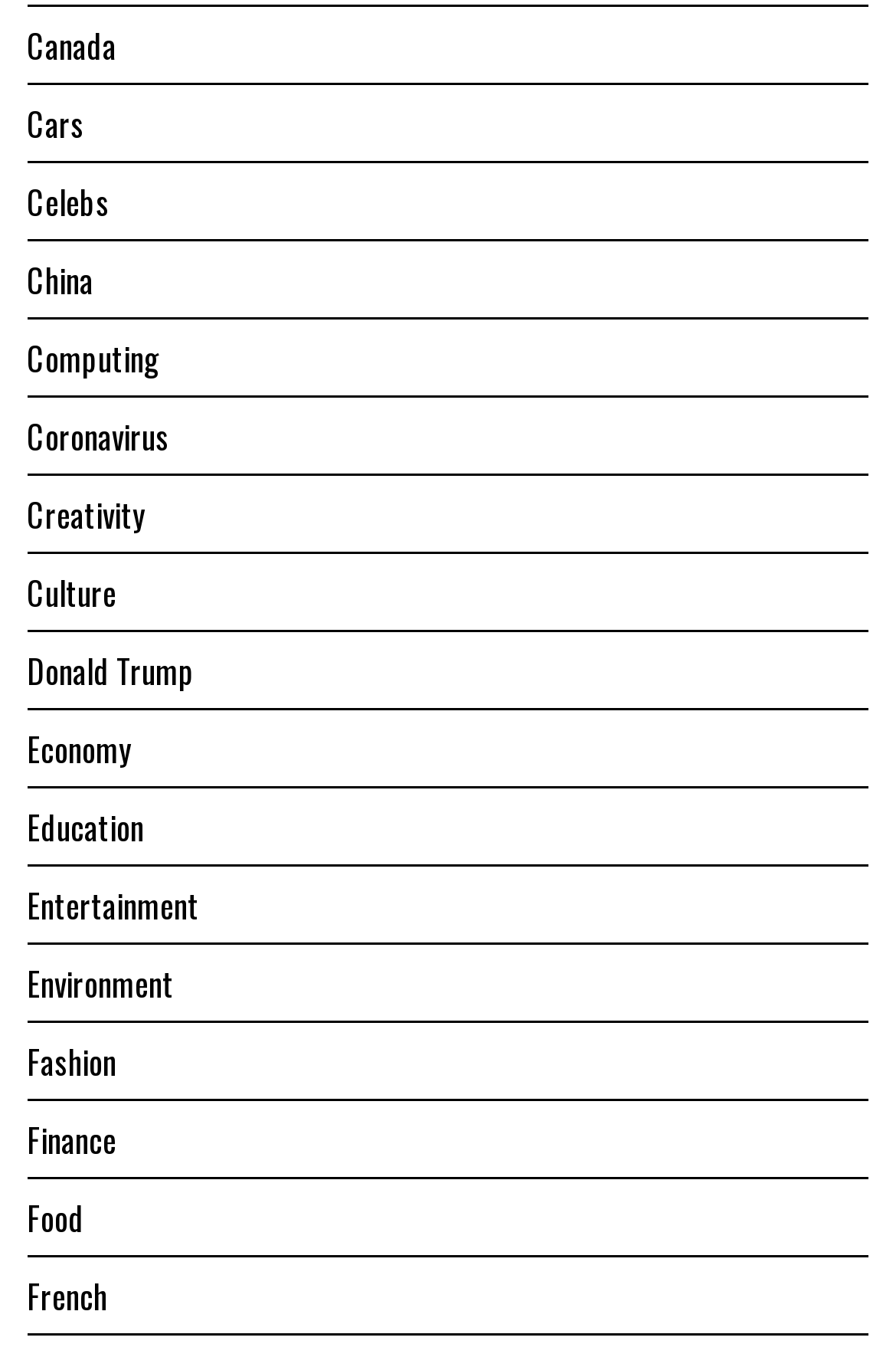Please give a succinct answer using a single word or phrase:
What is the category link below 'China'?

Computing